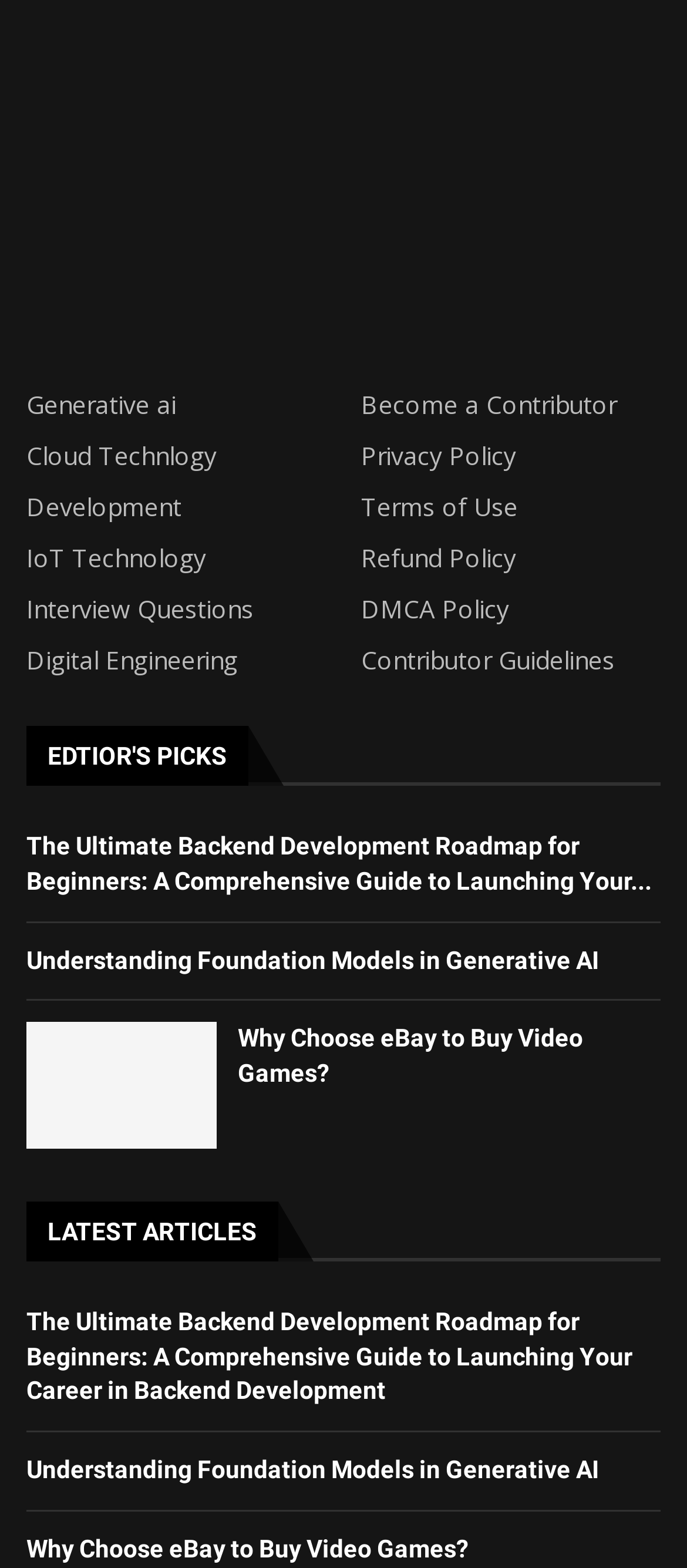Please determine the bounding box coordinates of the element to click in order to execute the following instruction: "View the latest articles". The coordinates should be four float numbers between 0 and 1, specified as [left, top, right, bottom].

[0.038, 0.767, 0.405, 0.805]